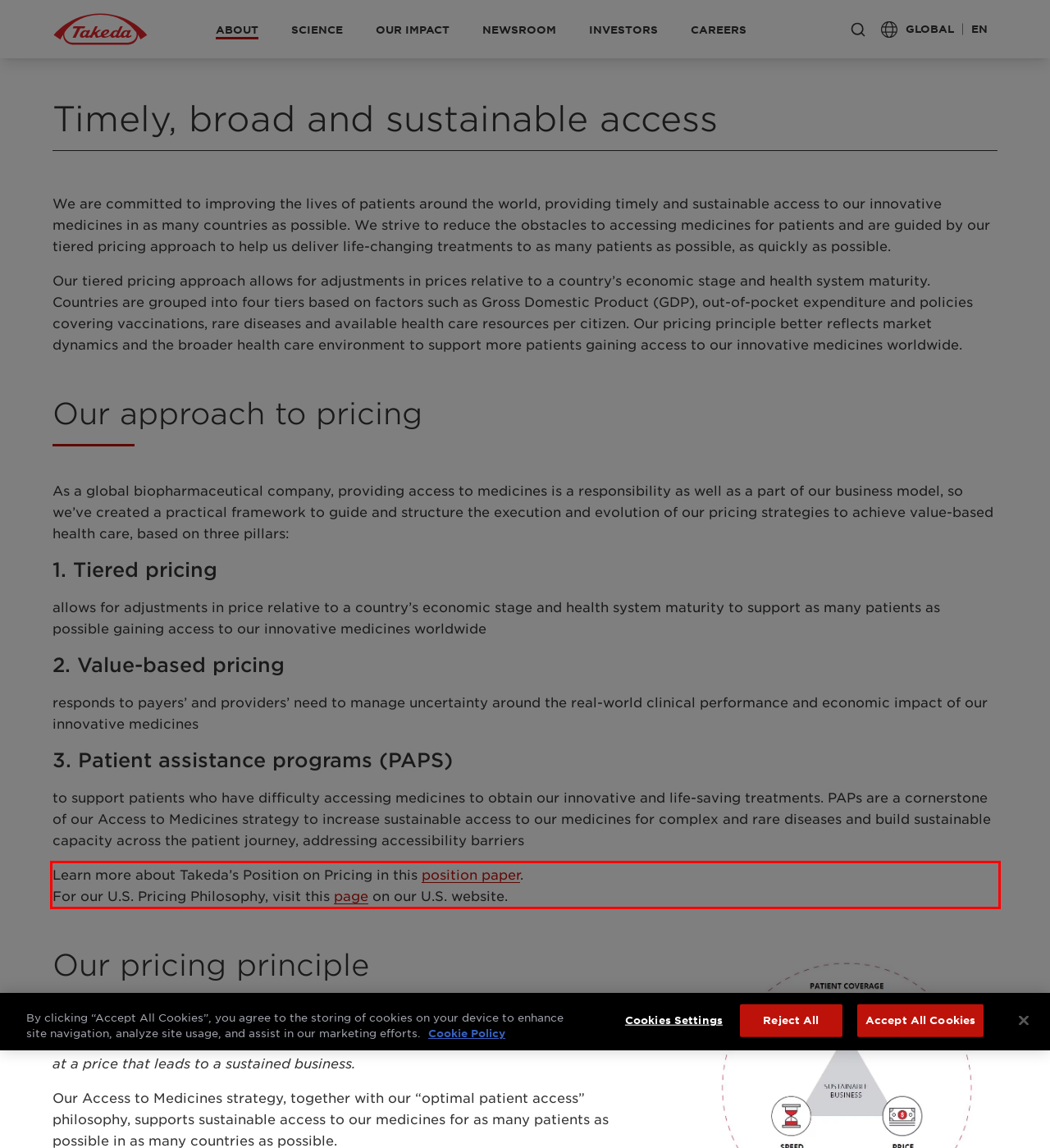Perform OCR on the text inside the red-bordered box in the provided screenshot and output the content.

Learn more about Takeda’s Position on Pricing in this position paper. For our U.S. Pricing Philosophy, visit this page on our U.S. website.